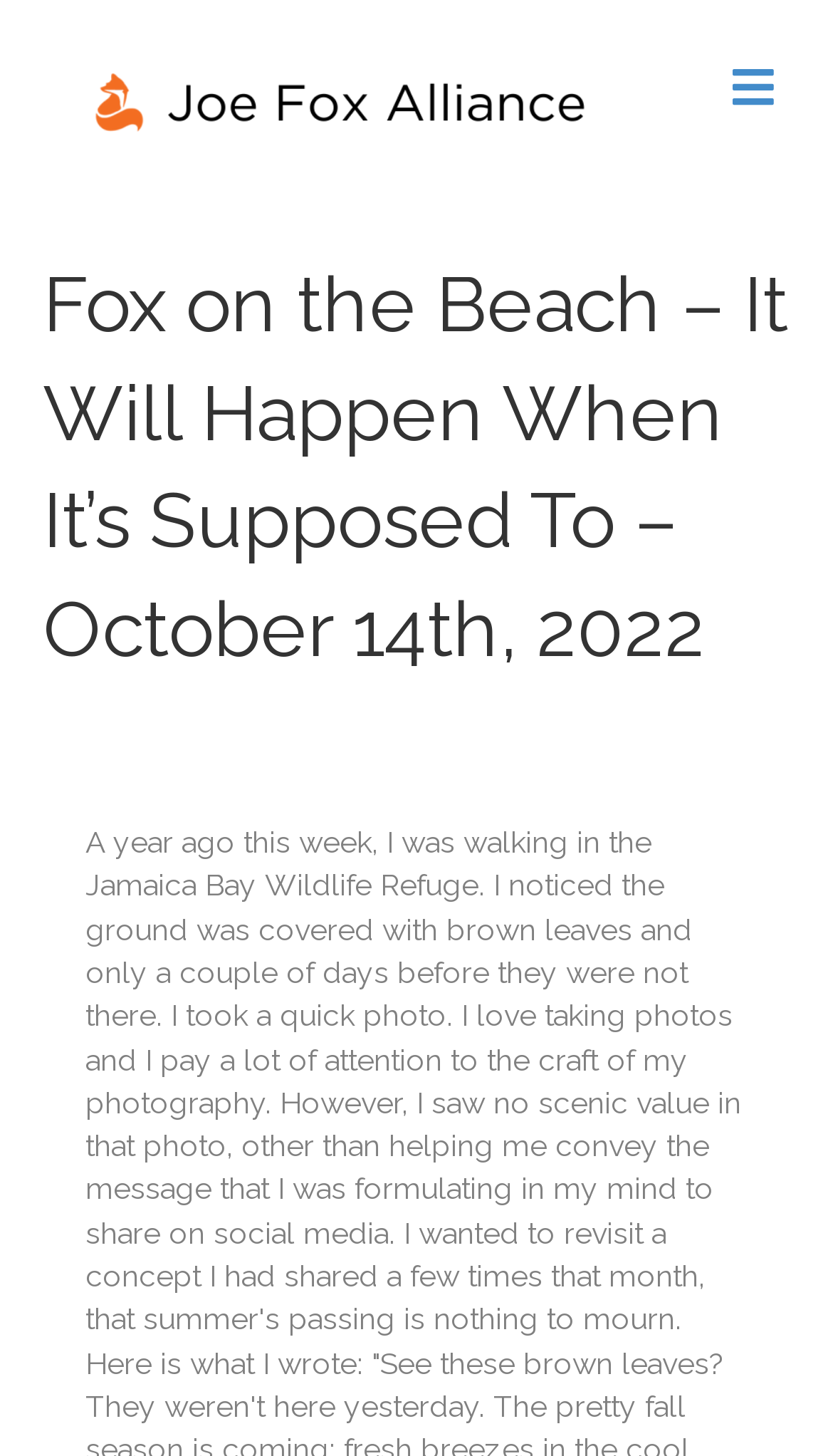Identify the bounding box of the UI element described as follows: "alt="Joe Fox Alliance"". Provide the coordinates as four float numbers in the range of 0 to 1 [left, top, right, bottom].

[0.051, 0.057, 0.808, 0.081]